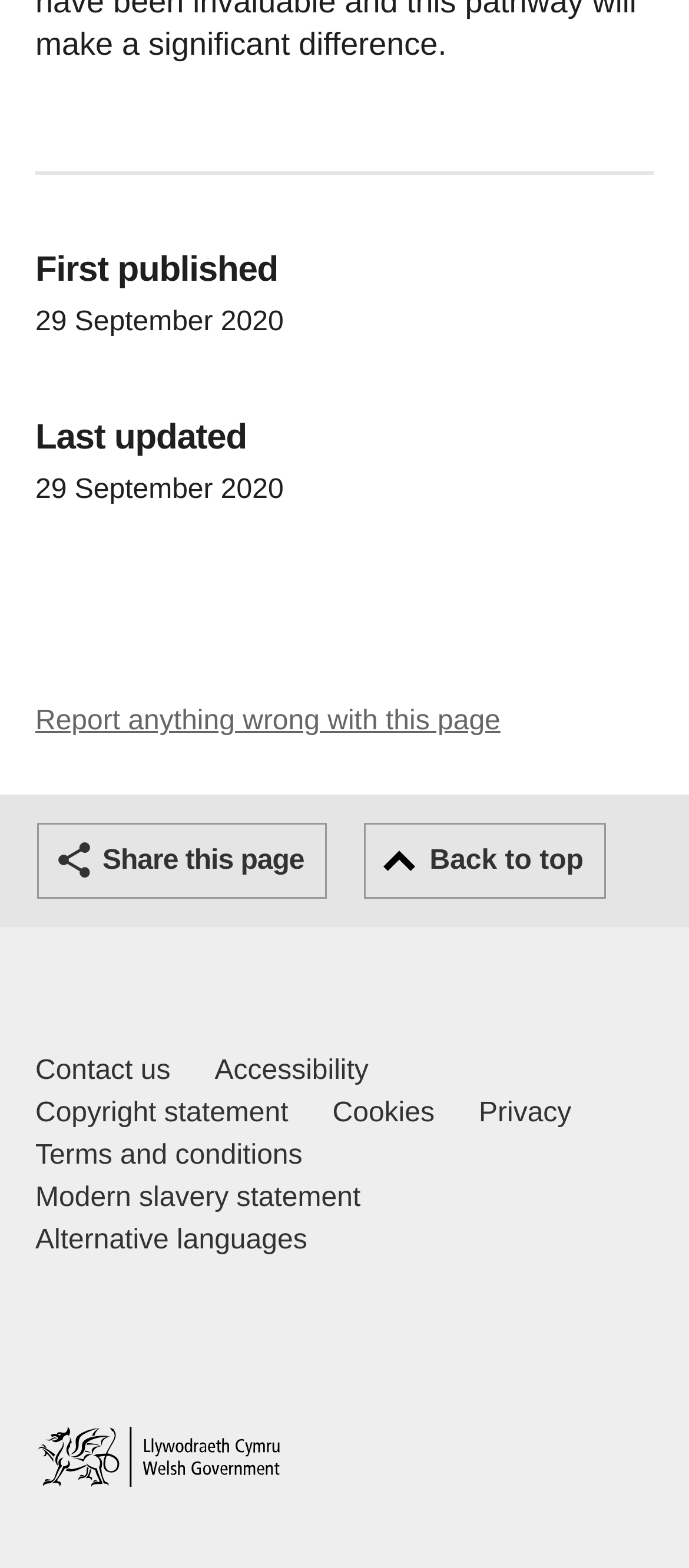Locate the bounding box coordinates of the clickable area needed to fulfill the instruction: "Share this page".

[0.054, 0.525, 0.475, 0.573]